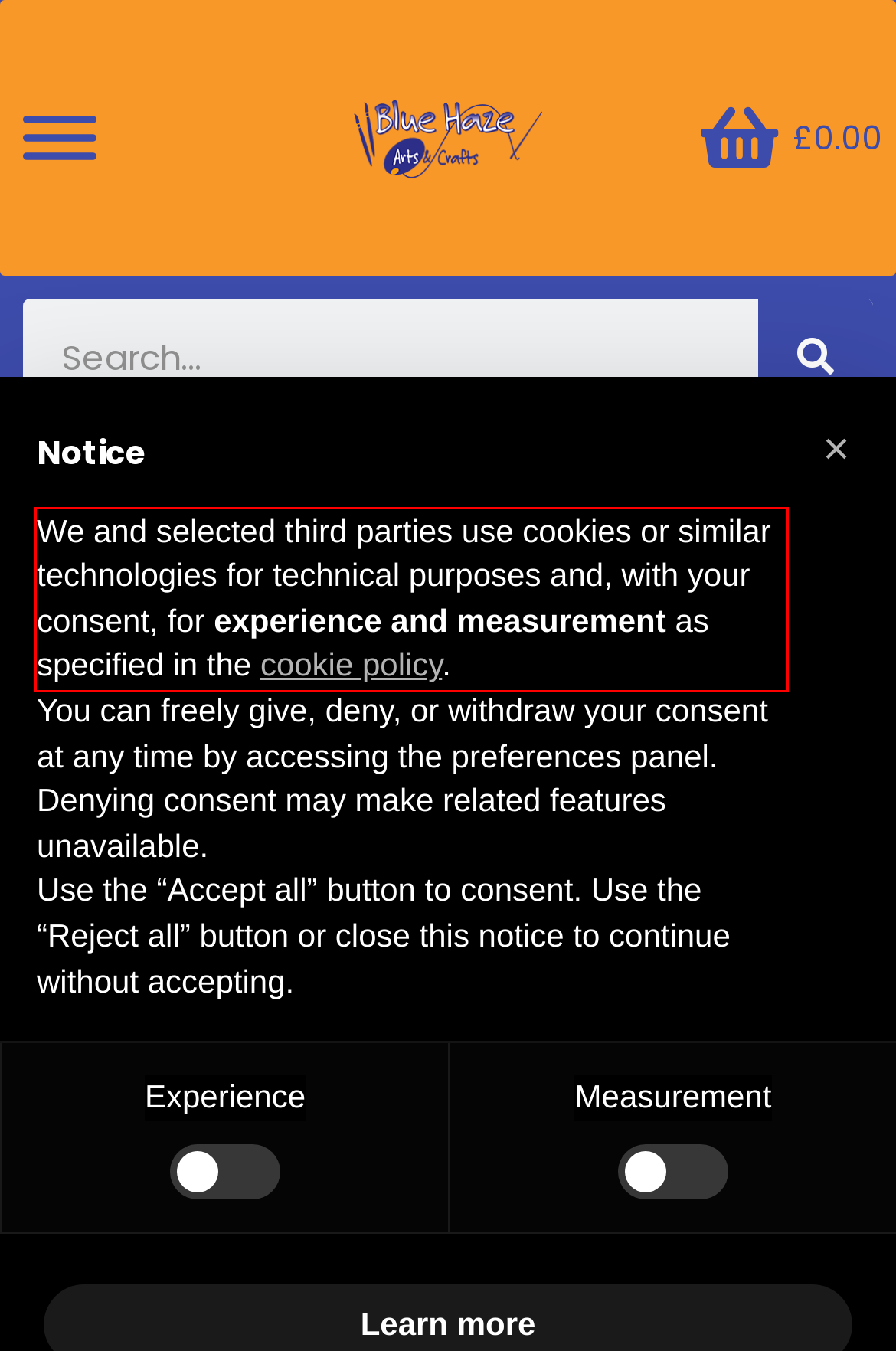Analyze the screenshot of the webpage that features a red bounding box and recognize the text content enclosed within this red bounding box.

We and selected third parties use cookies or similar technologies for technical purposes and, with your consent, for experience and measurement as specified in the cookie policy.